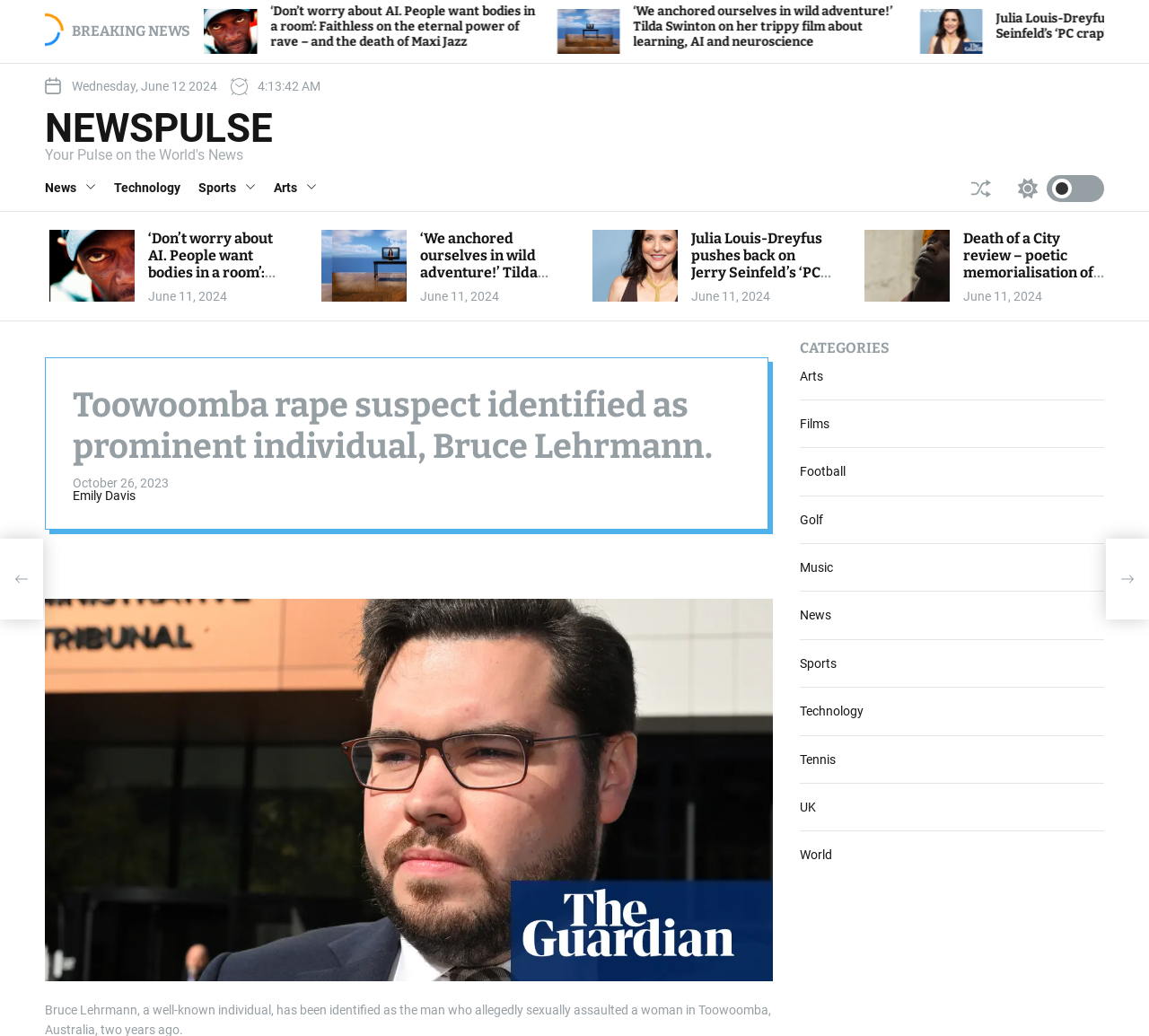What is the category of the article 'Death of a City review – poetic memorialisation of the destruction and rebuilding of Lisbon'?
Based on the screenshot, provide a one-word or short-phrase response.

Arts